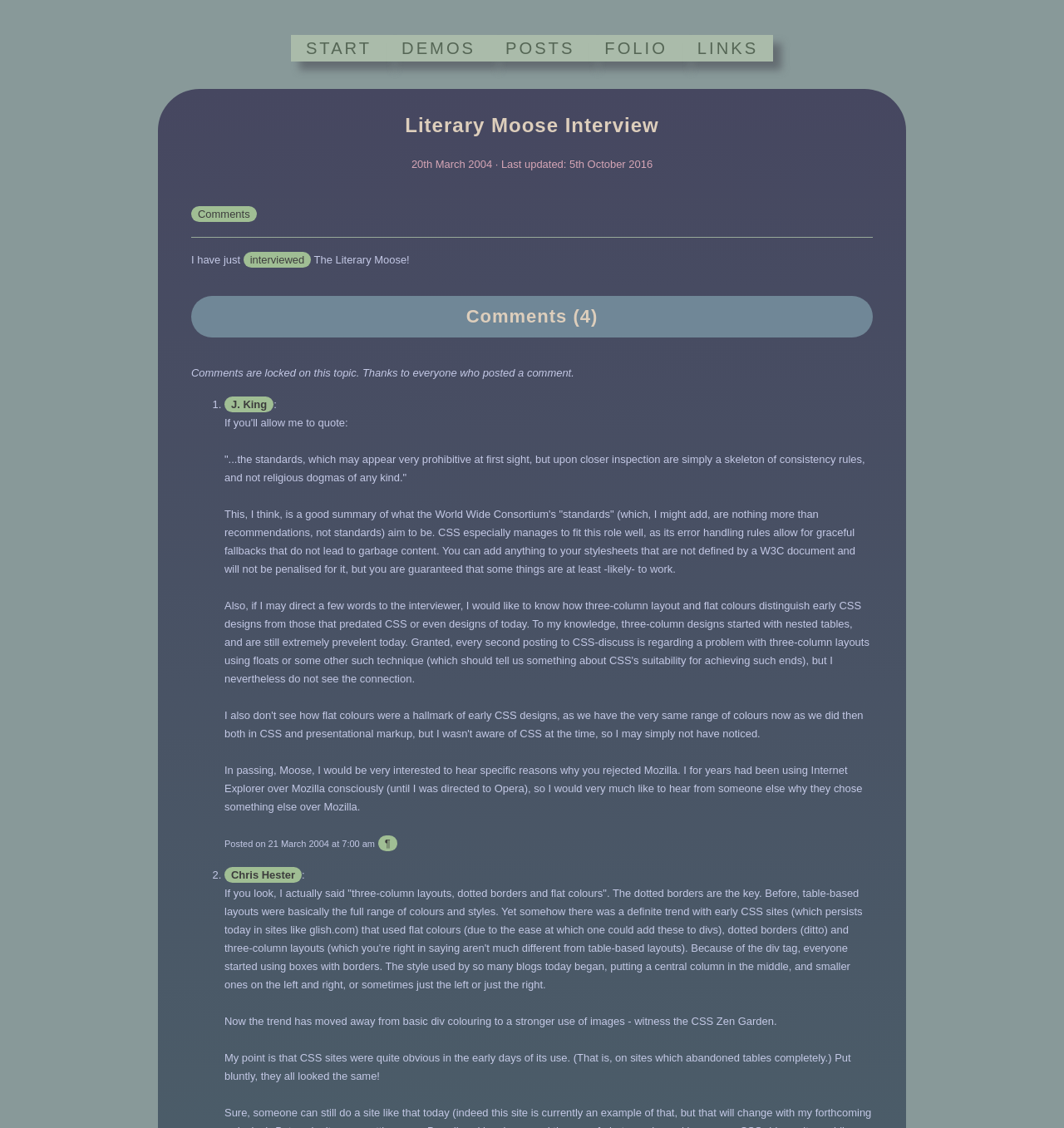Please identify the bounding box coordinates of the element's region that I should click in order to complete the following instruction: "Check the post by J. King". The bounding box coordinates consist of four float numbers between 0 and 1, i.e., [left, top, right, bottom].

[0.211, 0.351, 0.257, 0.365]